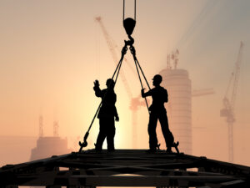Describe the image with as much detail as possible.

The image depicts two silhouetted construction workers engaged in a coordinated effort as they operate a crane. The scene is set against a breathtaking backdrop of a sunset, with the warm hues of orange and yellow casting an enchanting glow over the construction site. Towering cranes loom in the background, emphasizing the scale of the ongoing construction projects. The workers, equipped with safety gear, are focused on their task, showcasing the teamwork and precision required in crane operation and maintenance. This visual captures the essence of the construction industry, highlighting the critical role that skilled workers play in ensuring safety and efficiency on site.